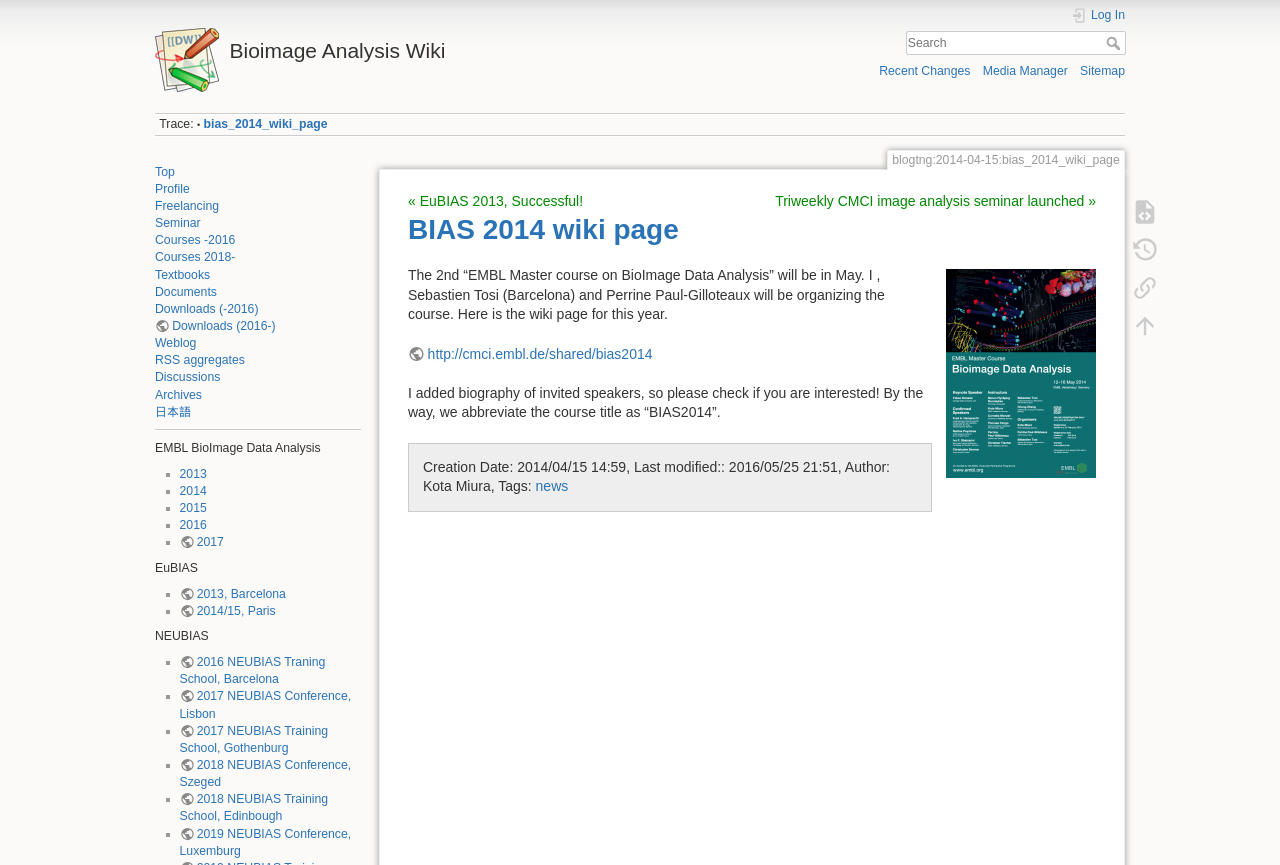Please identify the bounding box coordinates of the element that needs to be clicked to execute the following command: "Go to the bias 2014 wiki page". Provide the bounding box using four float numbers between 0 and 1, formatted as [left, top, right, bottom].

[0.159, 0.136, 0.256, 0.152]